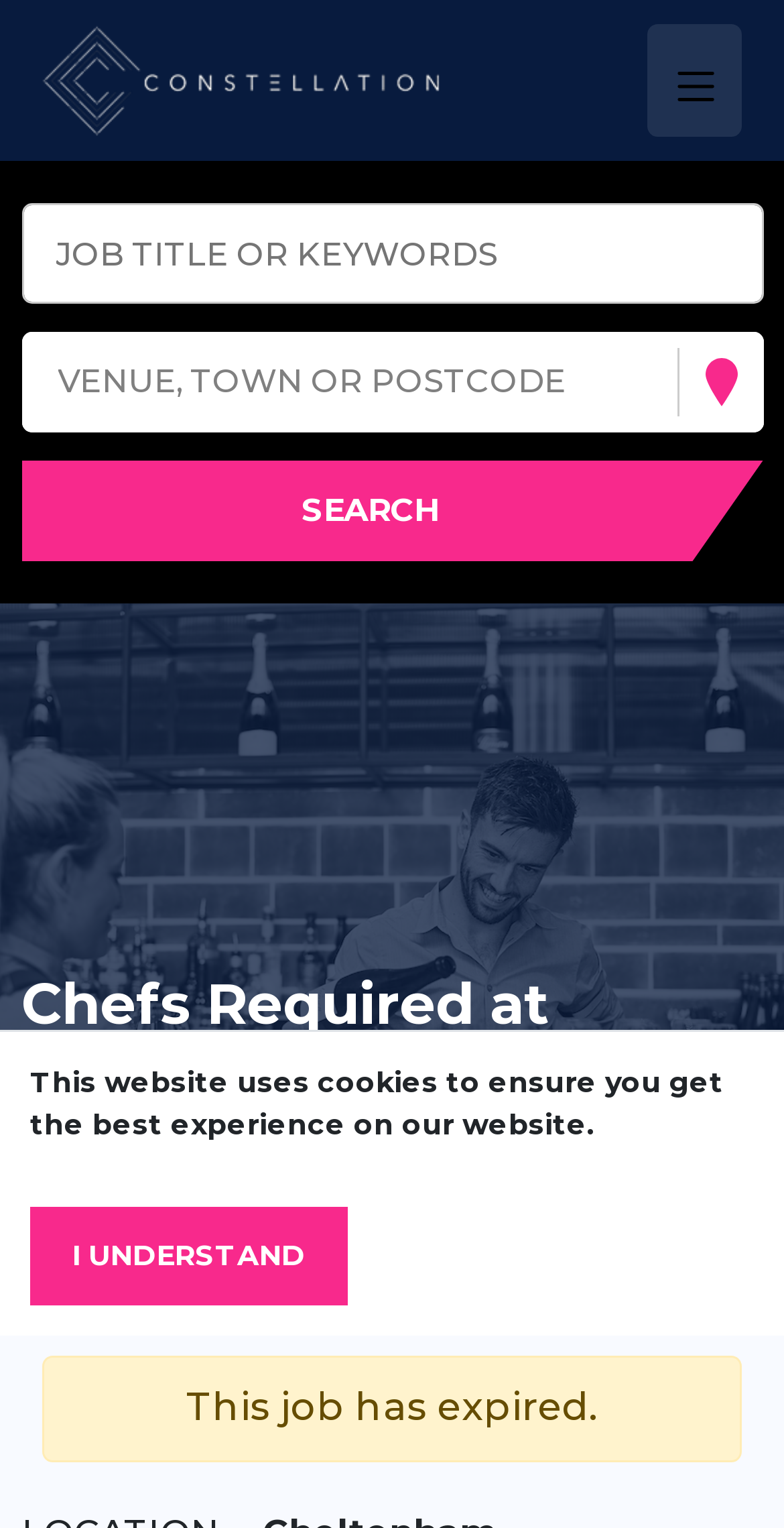What is the headline of the webpage?

Chefs Required at Cheltenham Racecourse